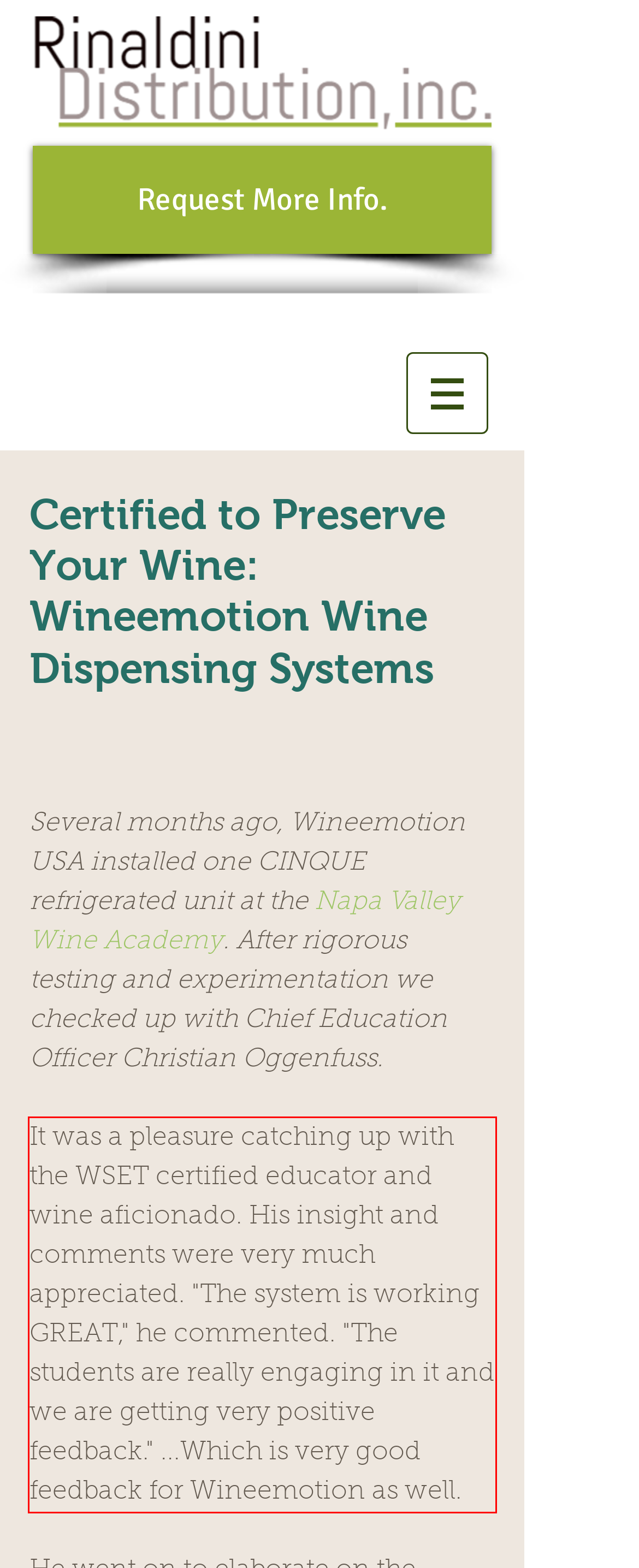Analyze the webpage screenshot and use OCR to recognize the text content in the red bounding box.

It was a pleasure catching up with the WSET certified educator and wine aficionado. His insight and comments were very much appreciated. "The system is working GREAT," he commented. "The students are really engaging in it and we are getting very positive feedback." ...Which is very good feedback for Wineemotion as well.